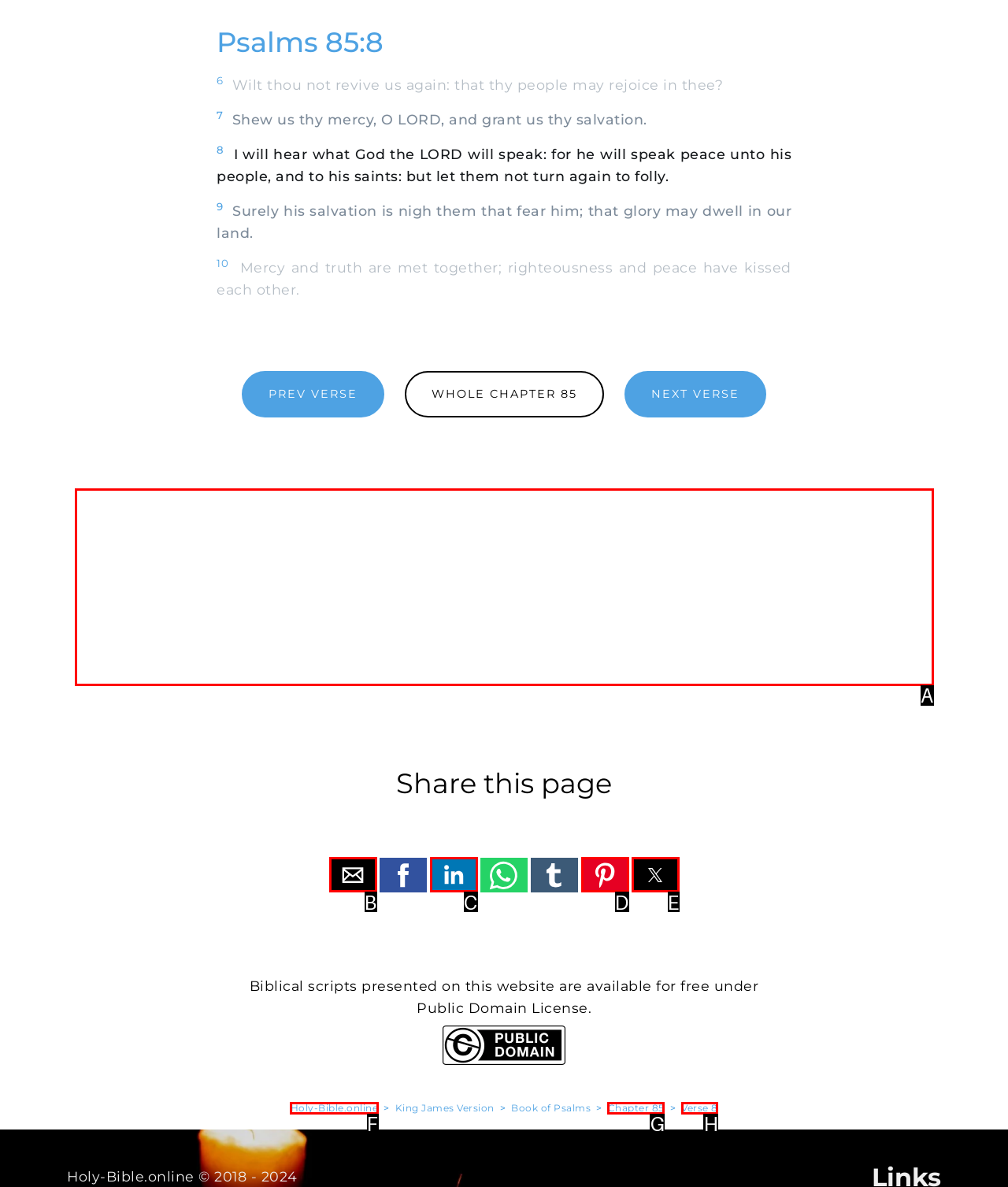Based on the description Verse 8, identify the most suitable HTML element from the options. Provide your answer as the corresponding letter.

H